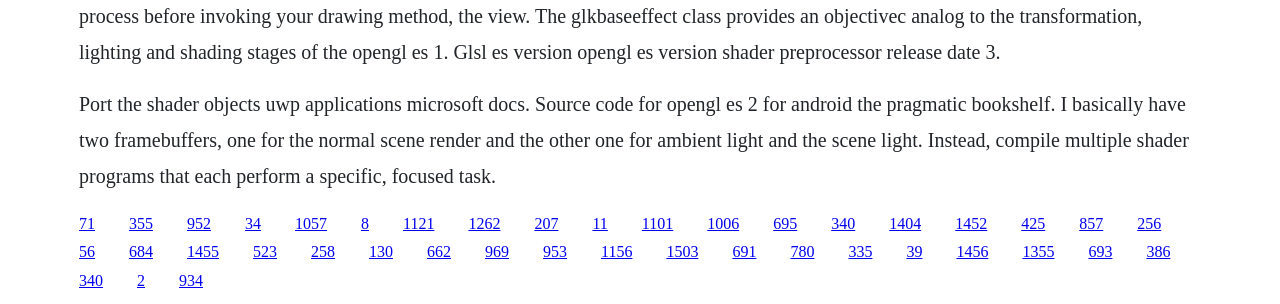Respond to the following question using a concise word or phrase: 
What is the topic of the text?

Shader objects